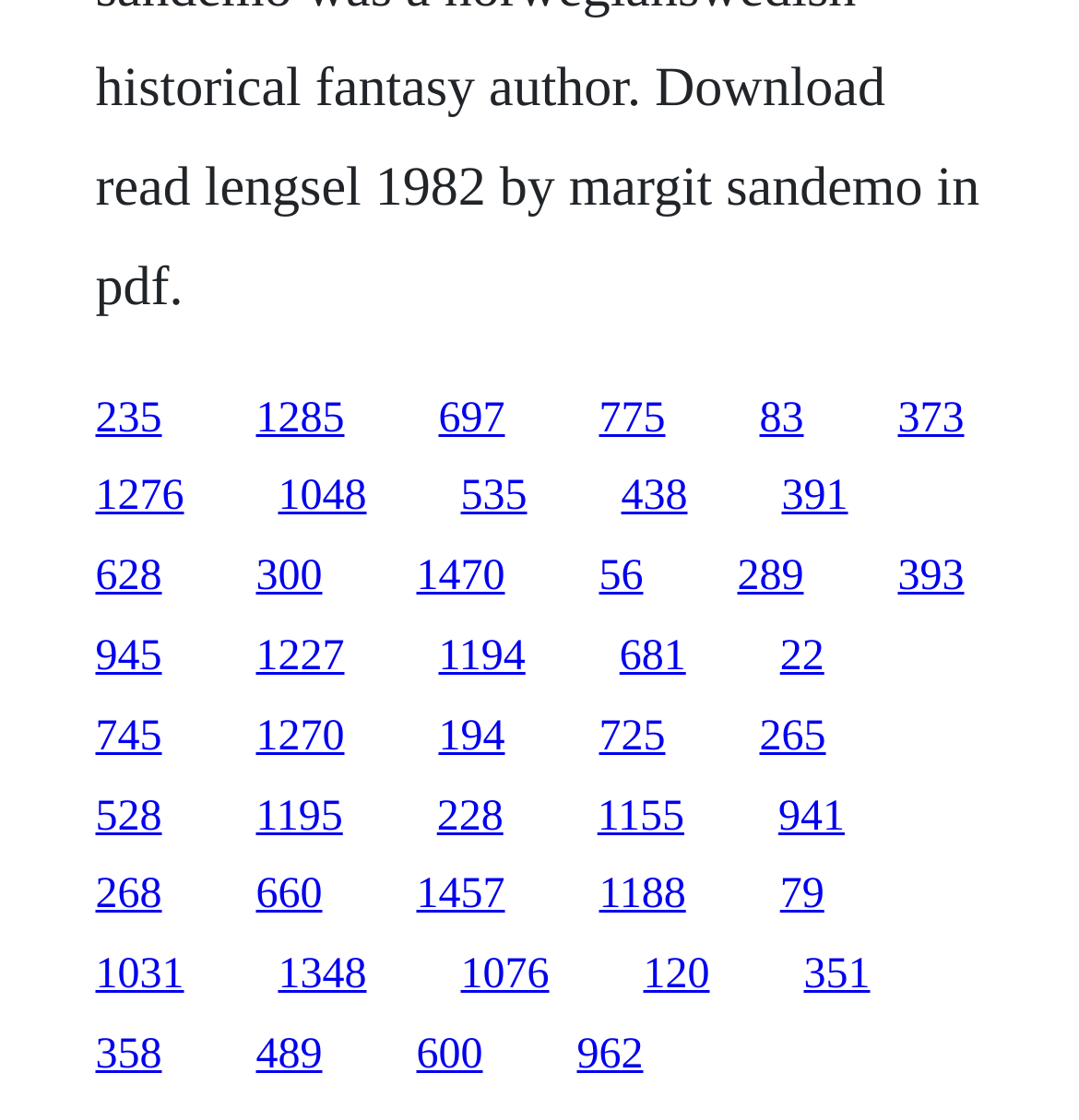Please specify the bounding box coordinates of the element that should be clicked to execute the given instruction: 'click the first link'. Ensure the coordinates are four float numbers between 0 and 1, expressed as [left, top, right, bottom].

[0.088, 0.352, 0.15, 0.394]